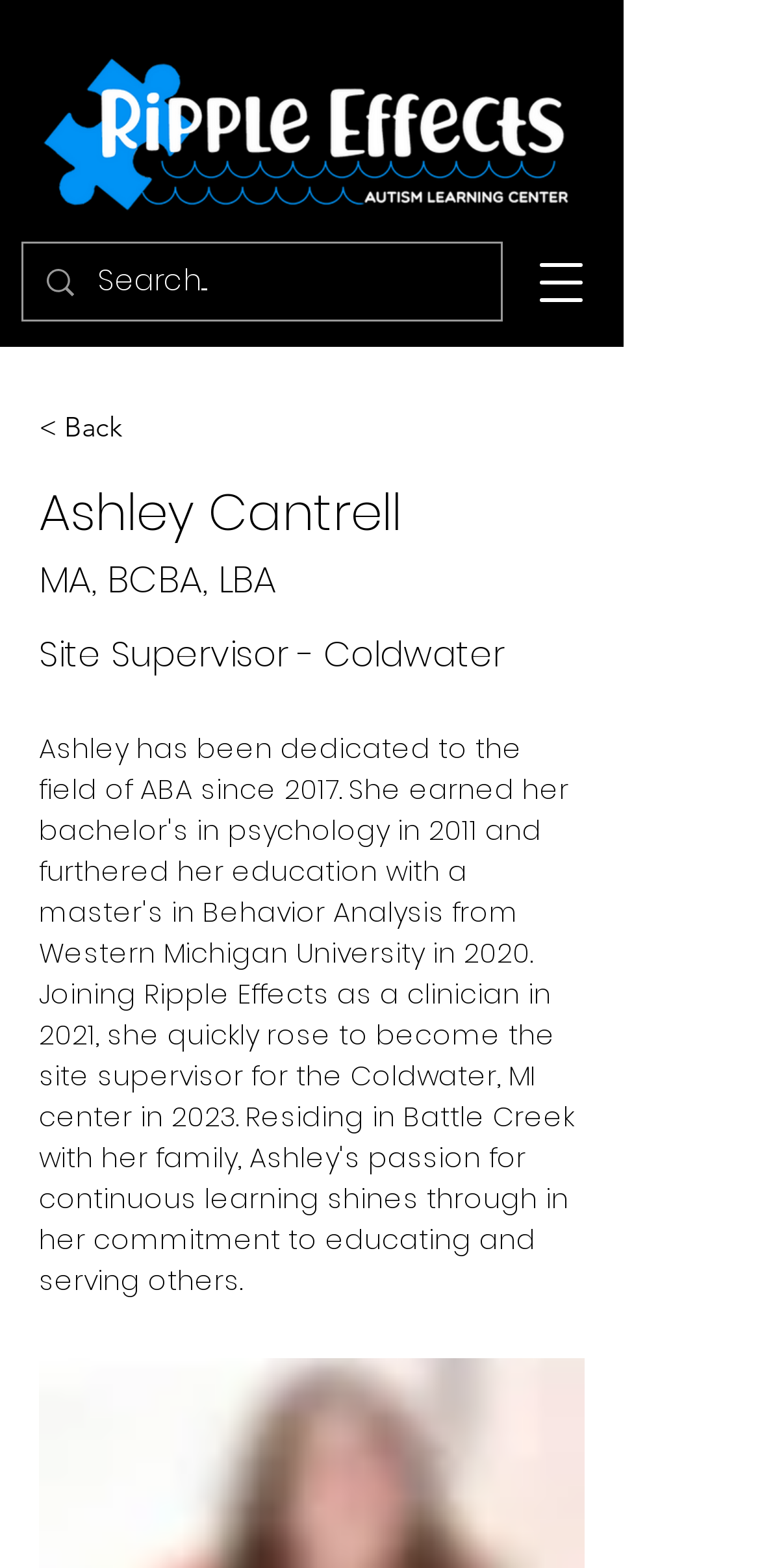What is the profession of Ashley Cantrell?
Look at the image and answer the question using a single word or phrase.

MA, BCBA, LBA